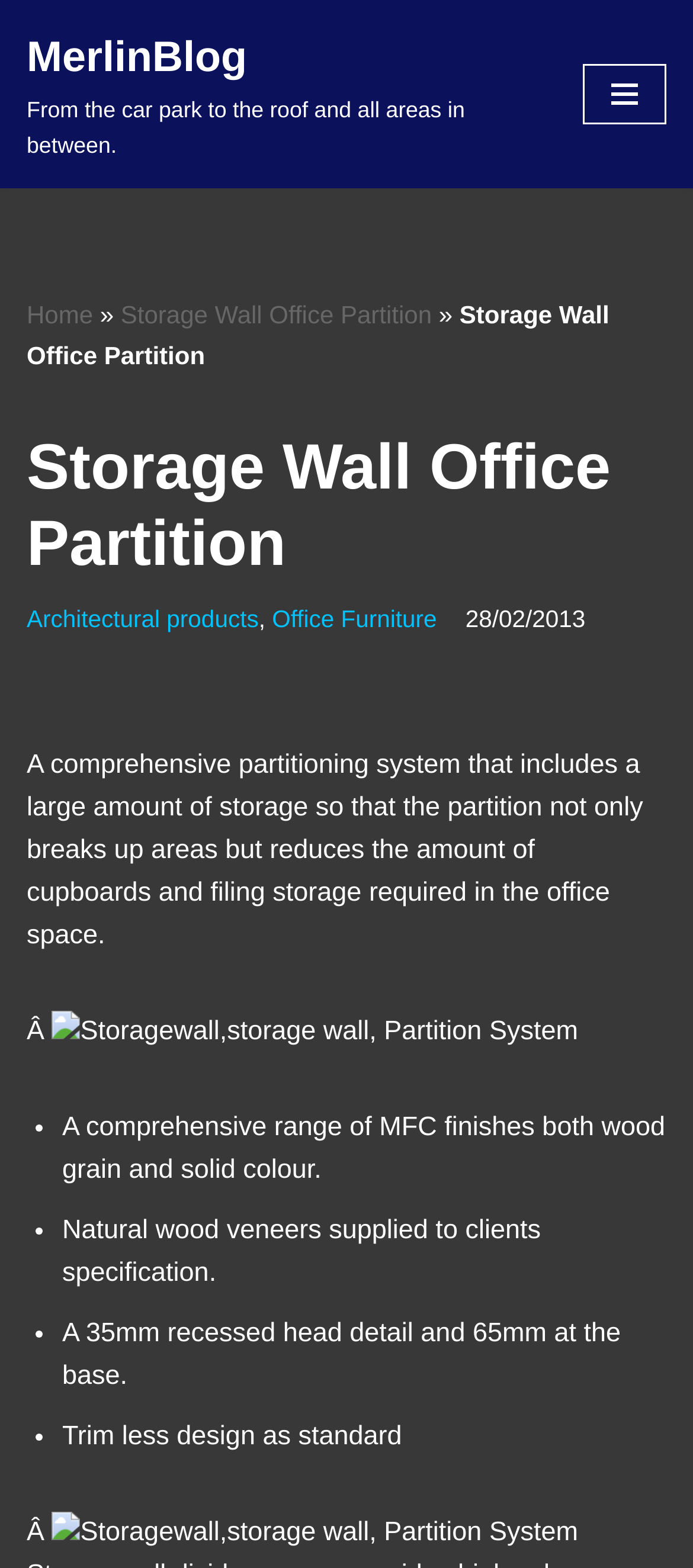Answer the following inquiry with a single word or phrase:
What is the recessed head detail of the partition system?

35mm